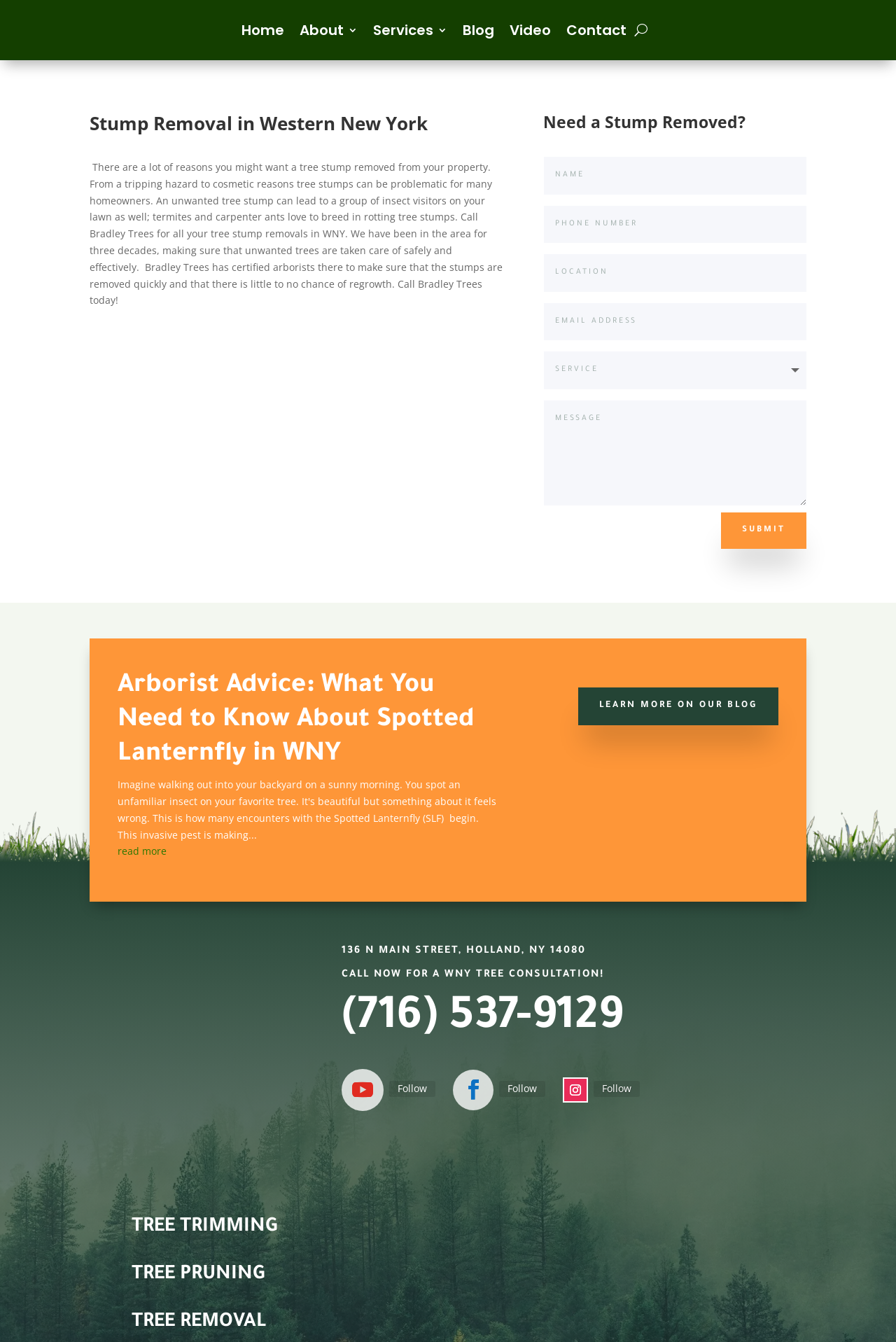Provide a brief response to the question using a single word or phrase: 
What is the main service offered by Bradley Trees?

Stump removal